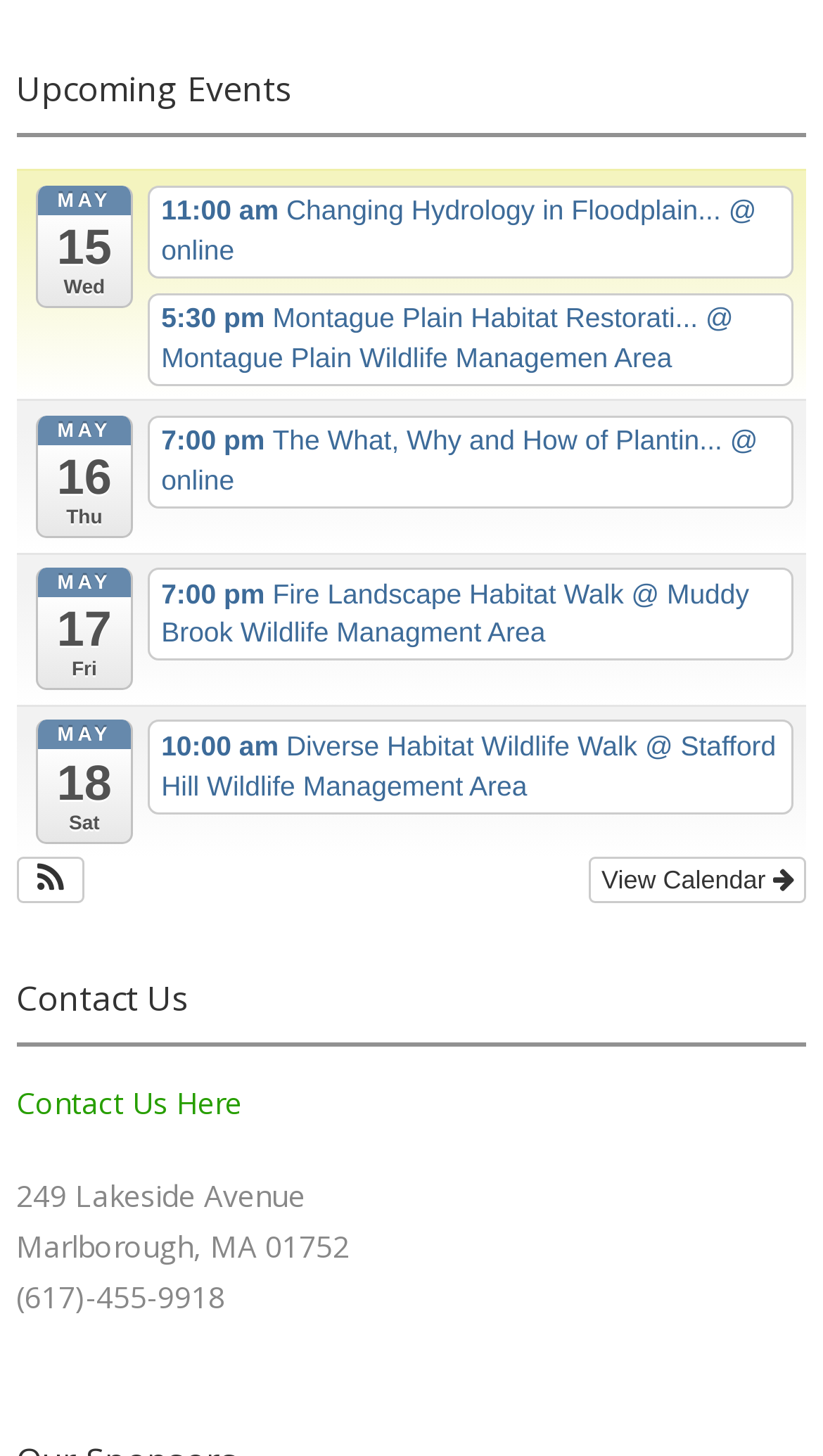By analyzing the image, answer the following question with a detailed response: What is the location of the Montague Plain Habitat Restoration event?

I found the event 'Montague Plain Habitat Restorati...' and its location is mentioned as '@ Montague Plain Wildlife Managemen Area'.